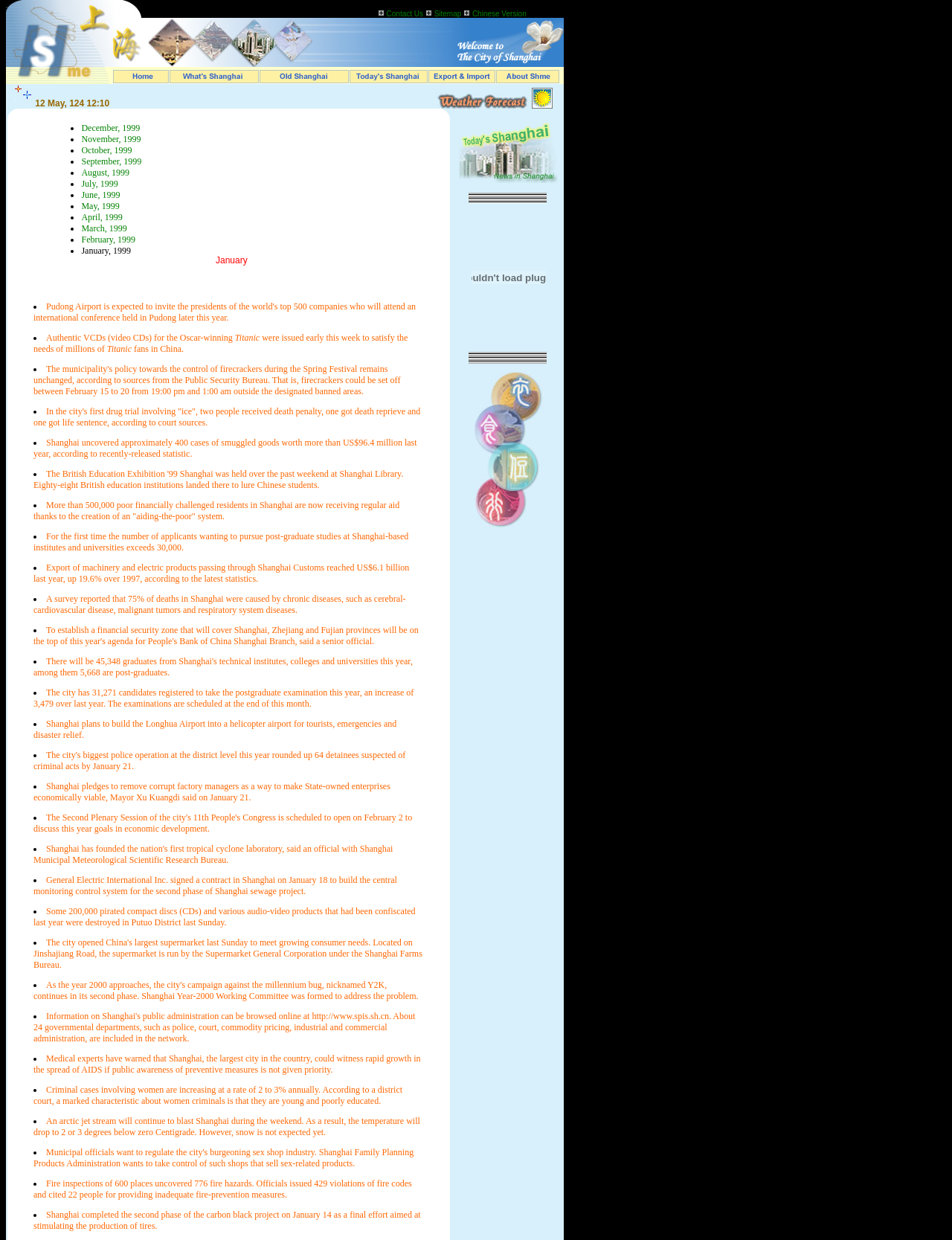Identify the bounding box coordinates of the region I need to click to complete this instruction: "Check today's date".

[0.011, 0.068, 0.313, 0.088]